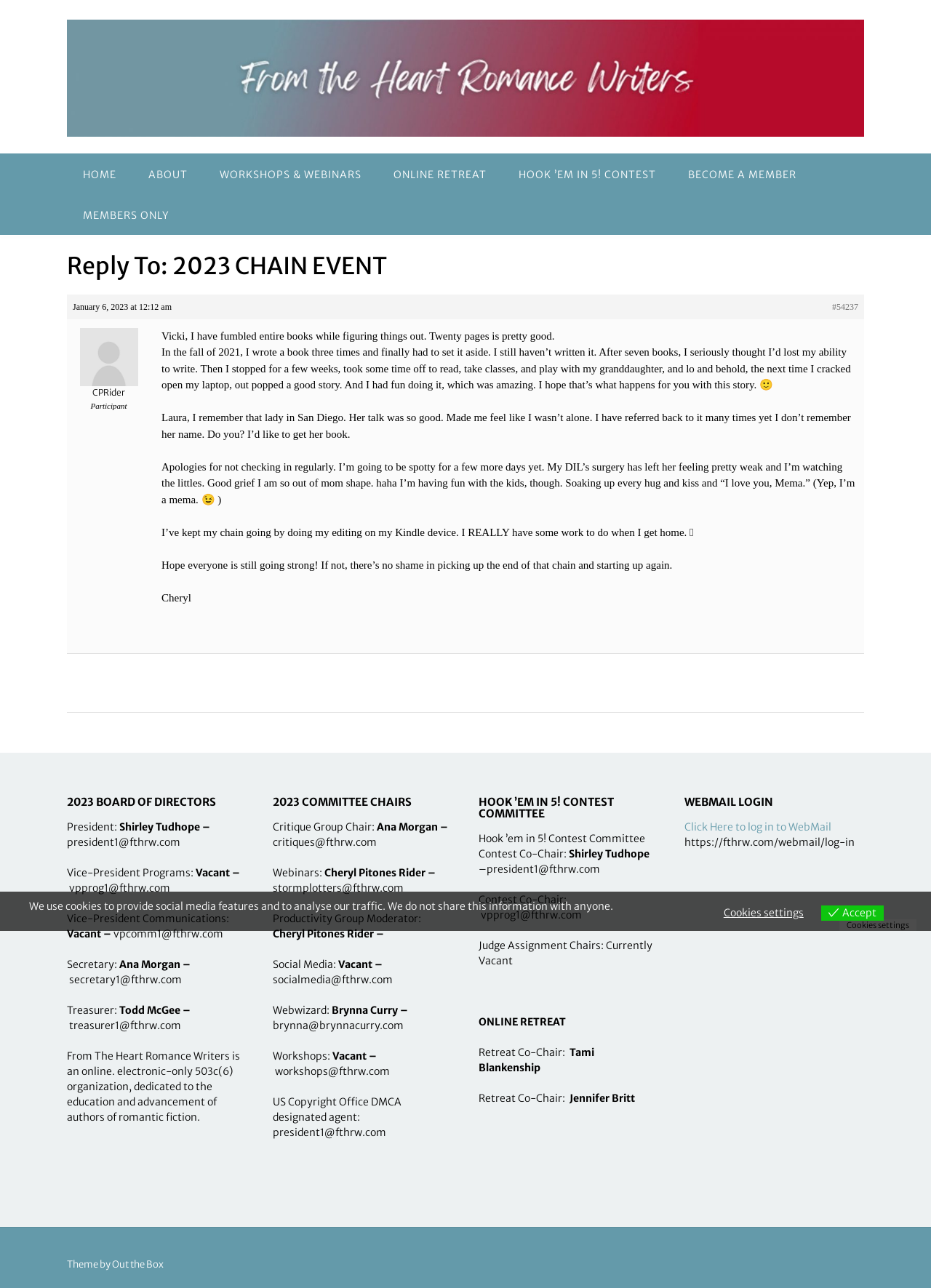Review the image closely and give a comprehensive answer to the question: What is the name of the organization?

I found this answer by looking at the text in the webpage, specifically the sentence 'From The Heart Romance Writers is an online, electronic-only 503c(6) organization, dedicated to the education and advancement of authors of romantic fiction.'